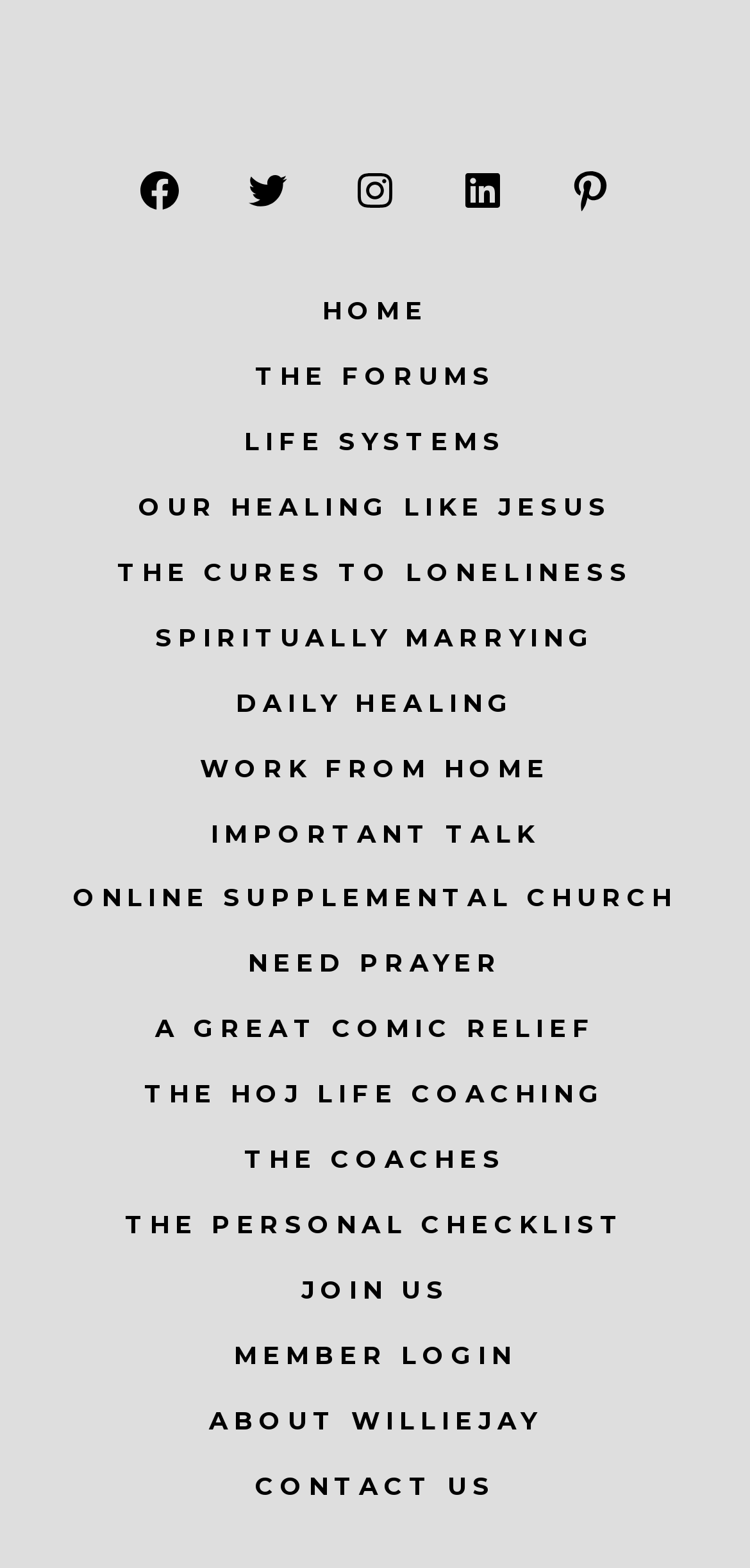Use a single word or phrase to answer the following:
What is the last link in the footer menu?

CONTACT US